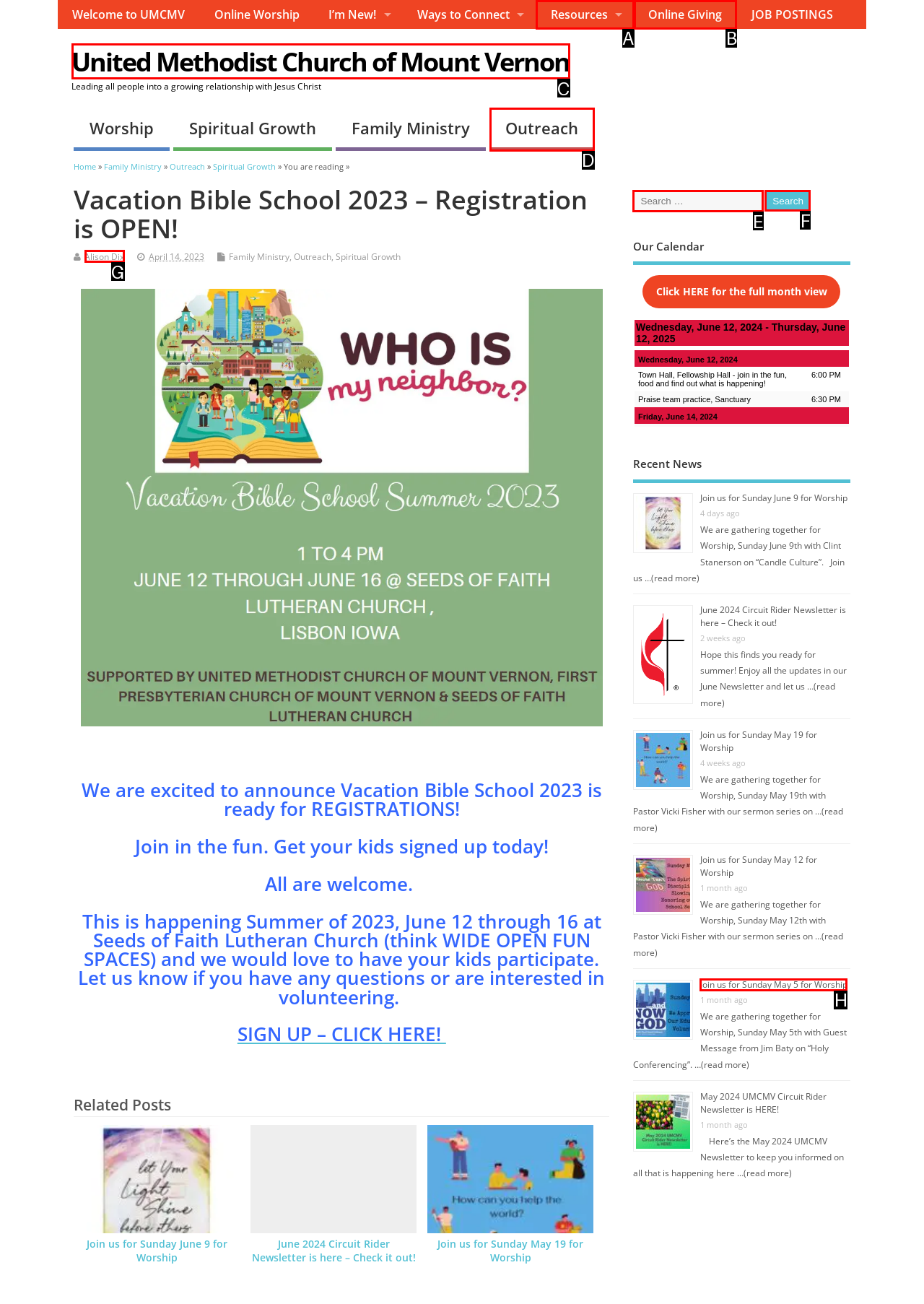Identify the appropriate choice to fulfill this task: Search for something on the website
Respond with the letter corresponding to the correct option.

F